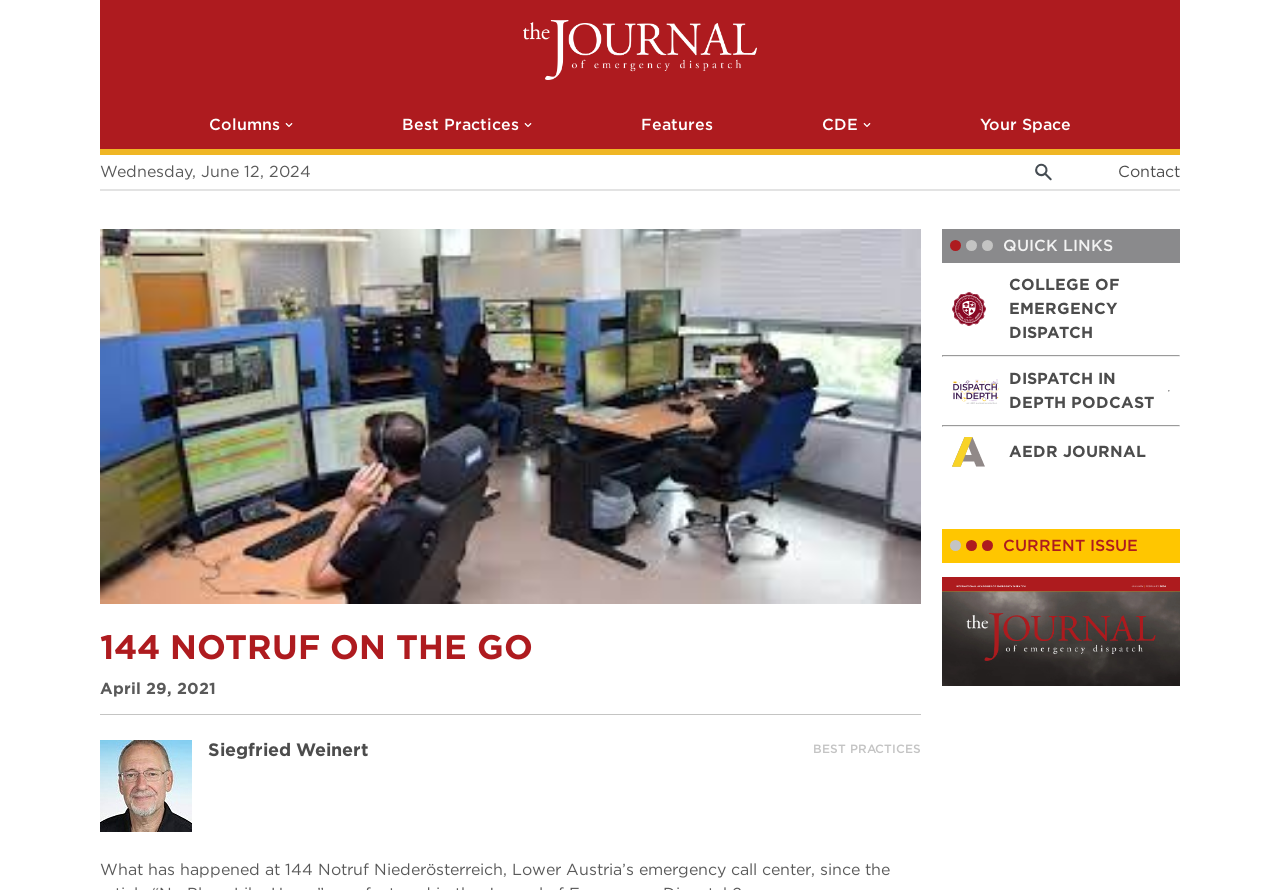Please specify the bounding box coordinates of the clickable region to carry out the following instruction: "Visit the College of Emergency Dispatch". The coordinates should be four float numbers between 0 and 1, in the format [left, top, right, bottom].

[0.788, 0.307, 0.914, 0.388]